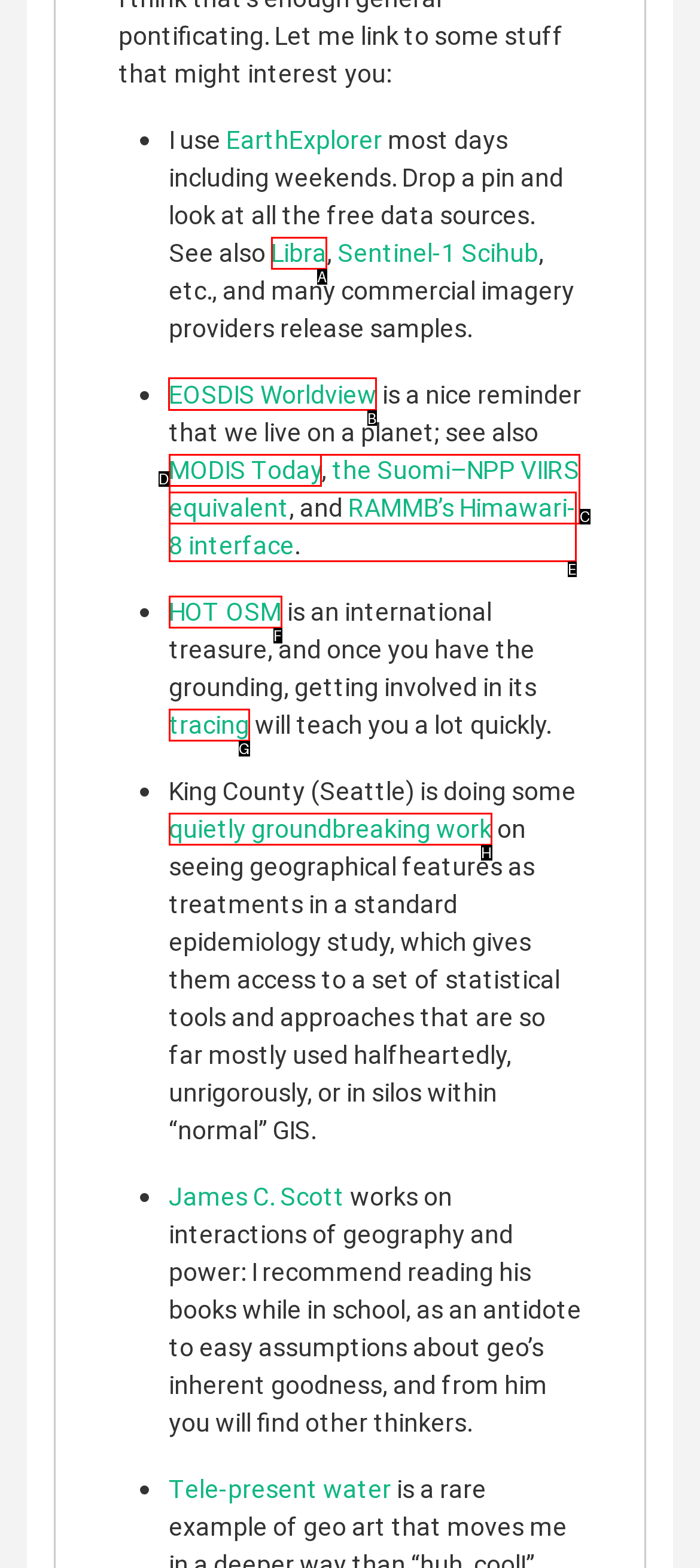What is the letter of the UI element you should click to Explore EOSDIS Worldview? Provide the letter directly.

B